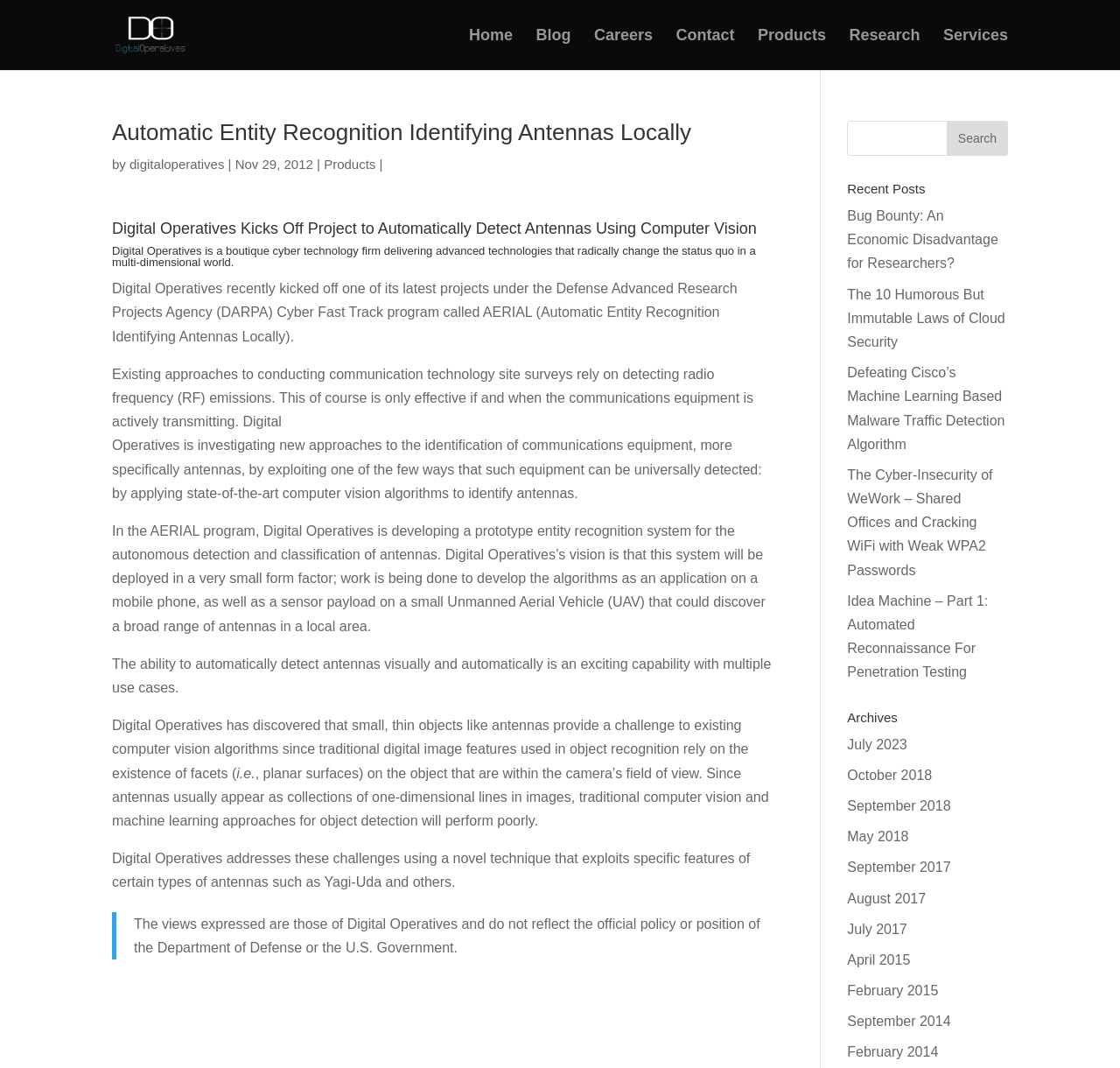Pinpoint the bounding box coordinates of the element that must be clicked to accomplish the following instruction: "Click on the 'Home' link". The coordinates should be in the format of four float numbers between 0 and 1, i.e., [left, top, right, bottom].

[0.419, 0.027, 0.458, 0.066]